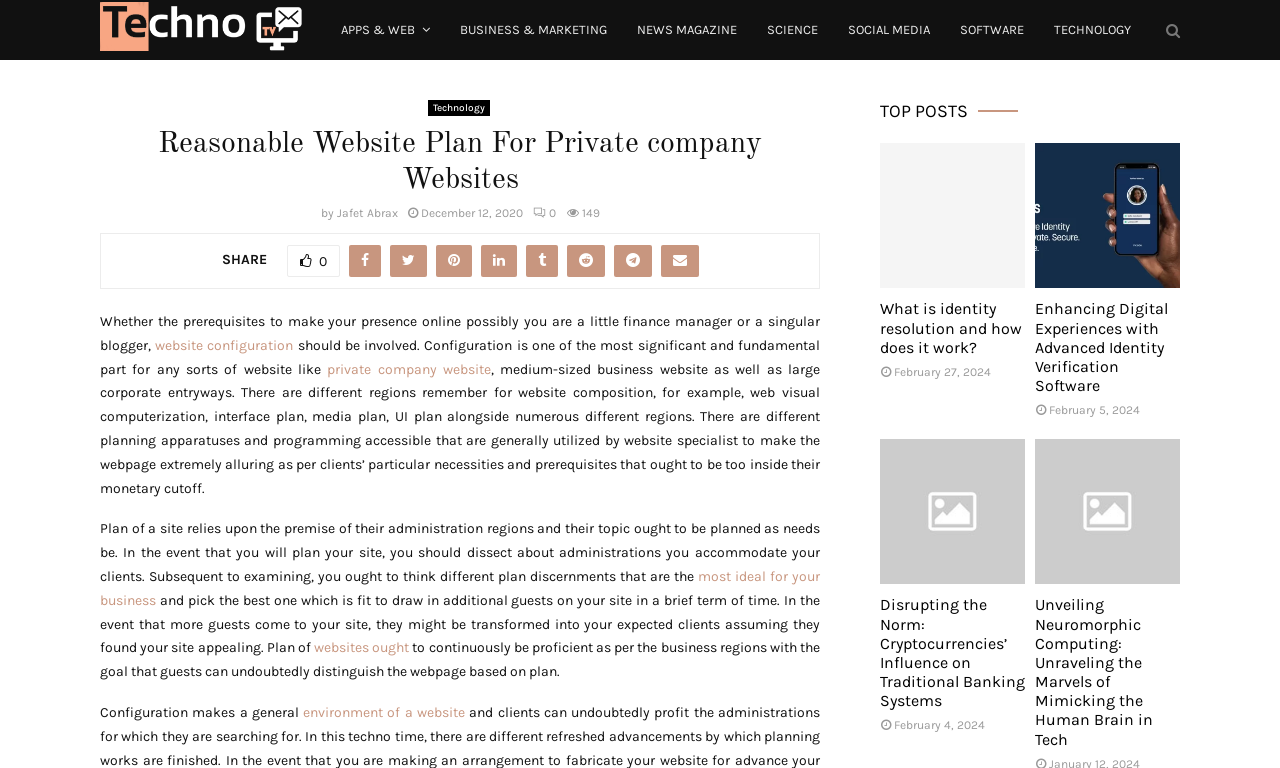Pinpoint the bounding box coordinates of the element to be clicked to execute the instruction: "Click on the 'website configuration' link".

[0.121, 0.439, 0.229, 0.461]